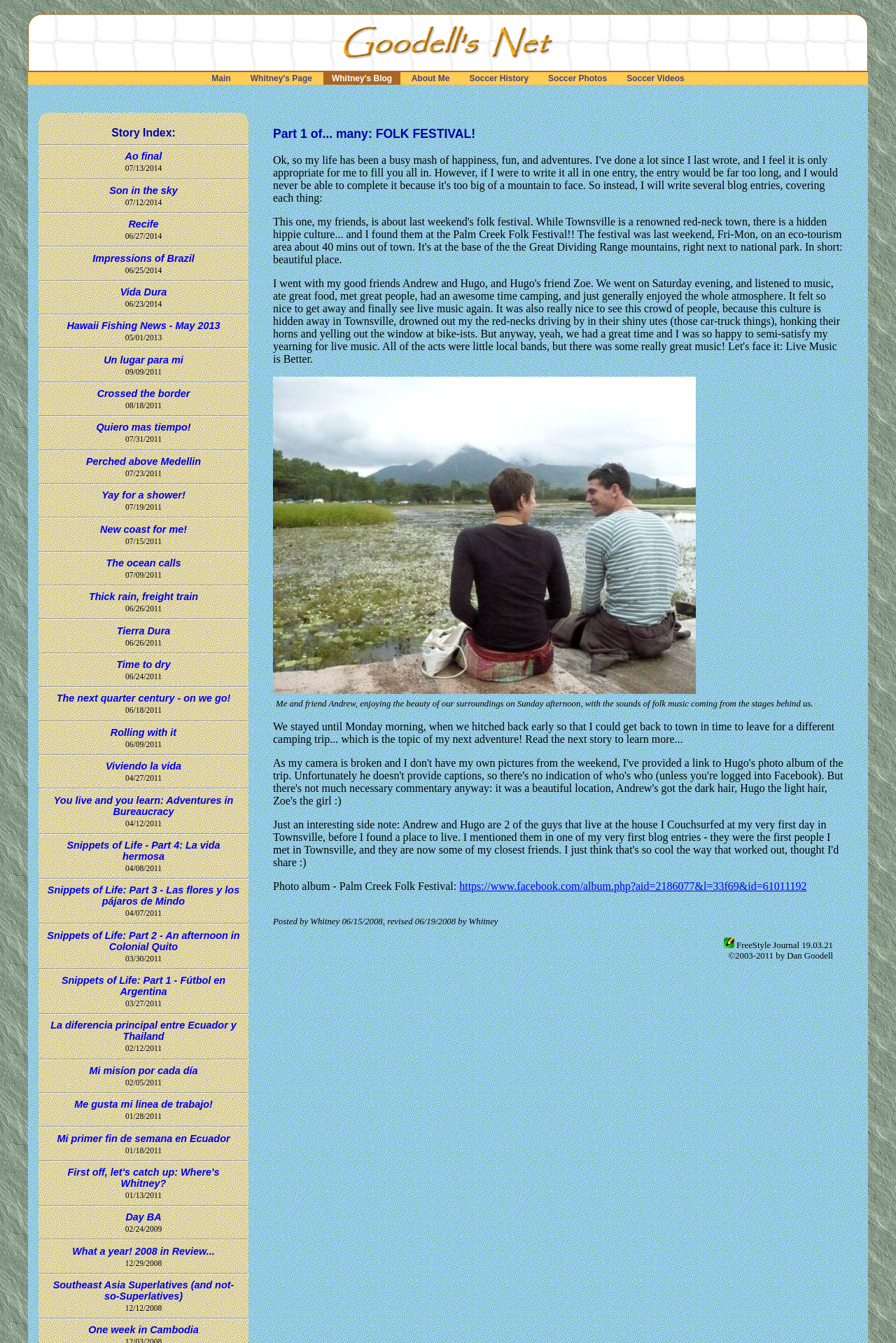What is the name of the blog?
Based on the image, respond with a single word or phrase.

Goodell's Net